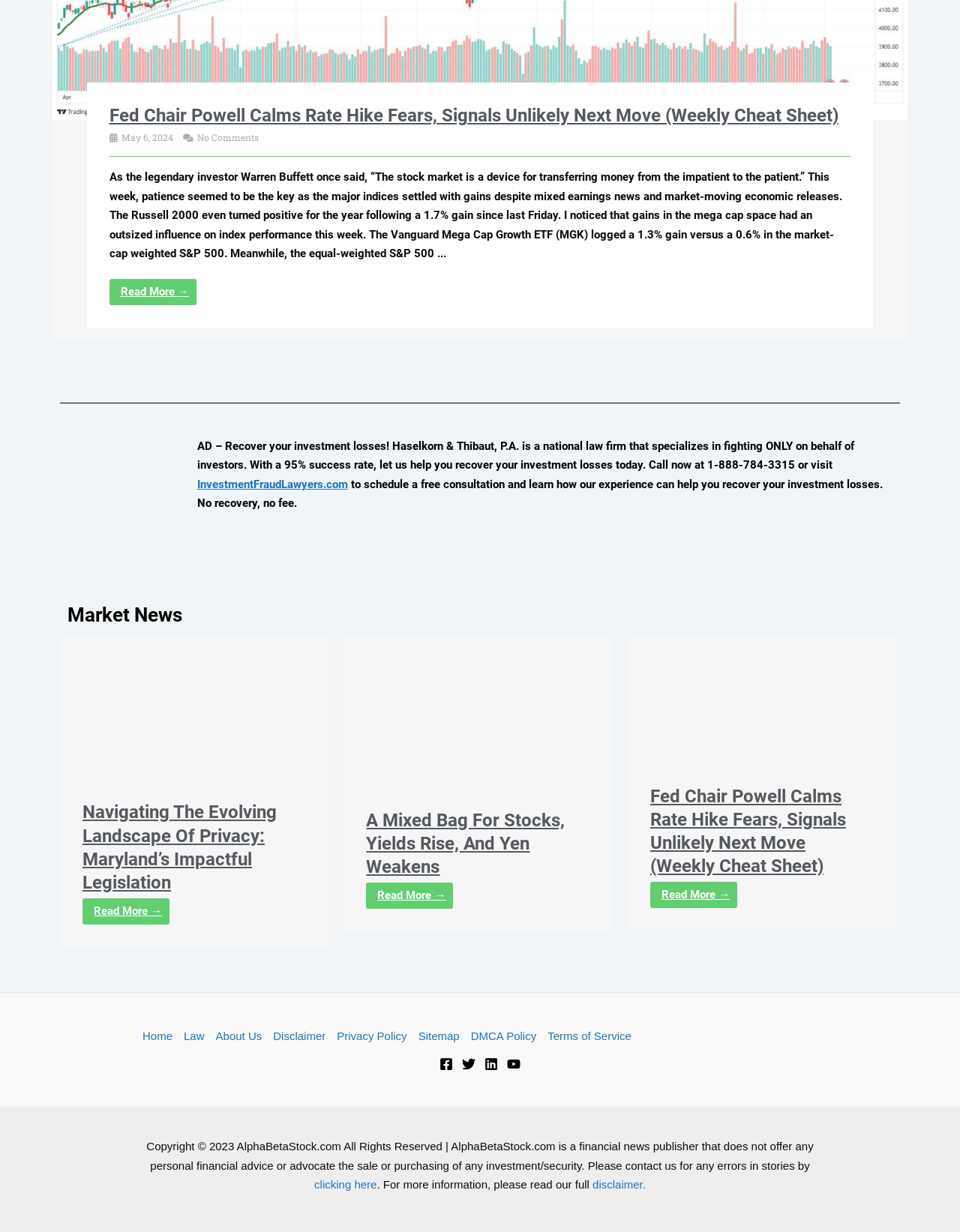Determine the bounding box coordinates in the format (top-left x, top-left y, bottom-right x, bottom-right y). Ensure all values are floating point numbers between 0 and 1. Identify the bounding box of the UI element described by: Add to cart

None